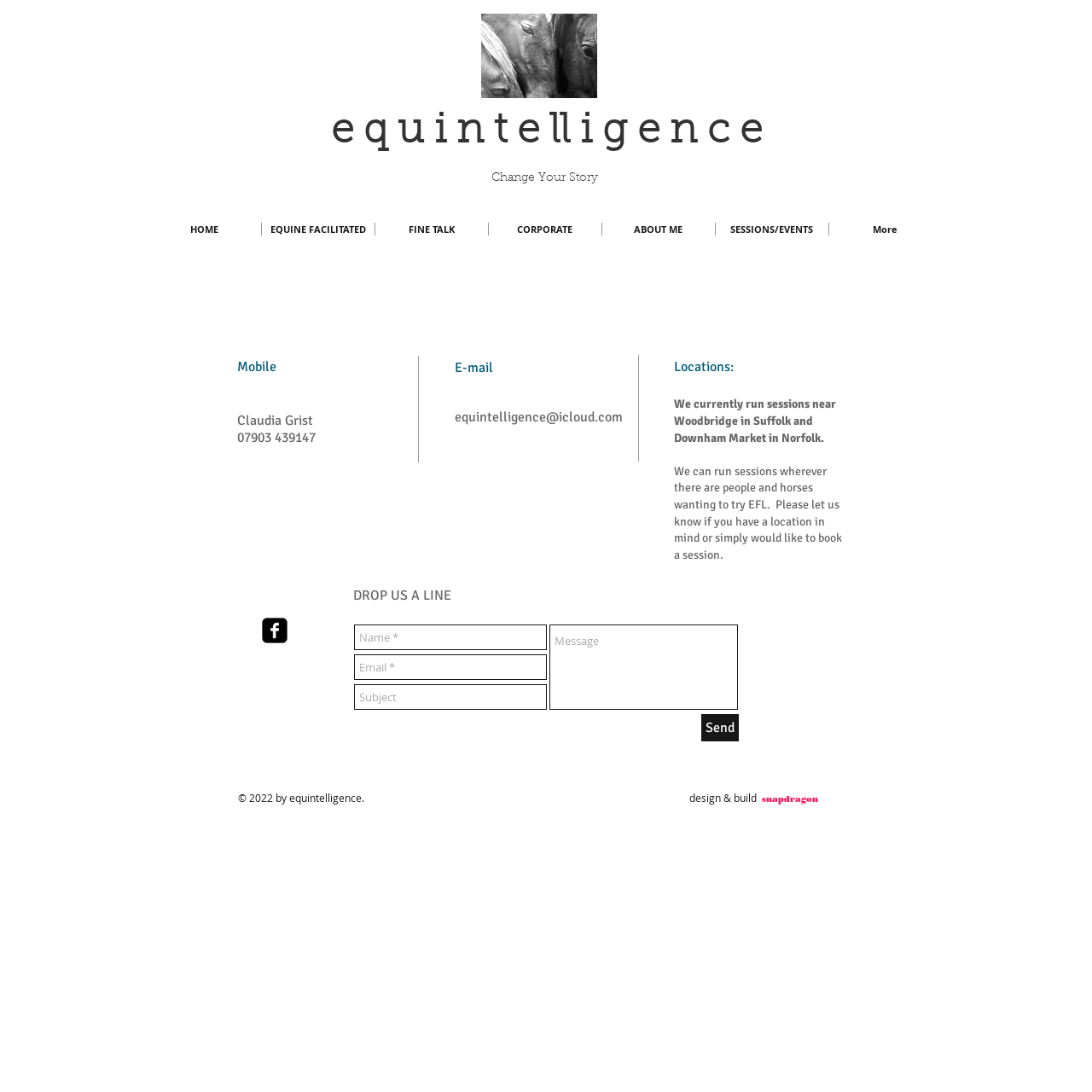Locate the bounding box coordinates of the element that should be clicked to fulfill the instruction: "Enter your name".

[0.324, 0.572, 0.501, 0.595]